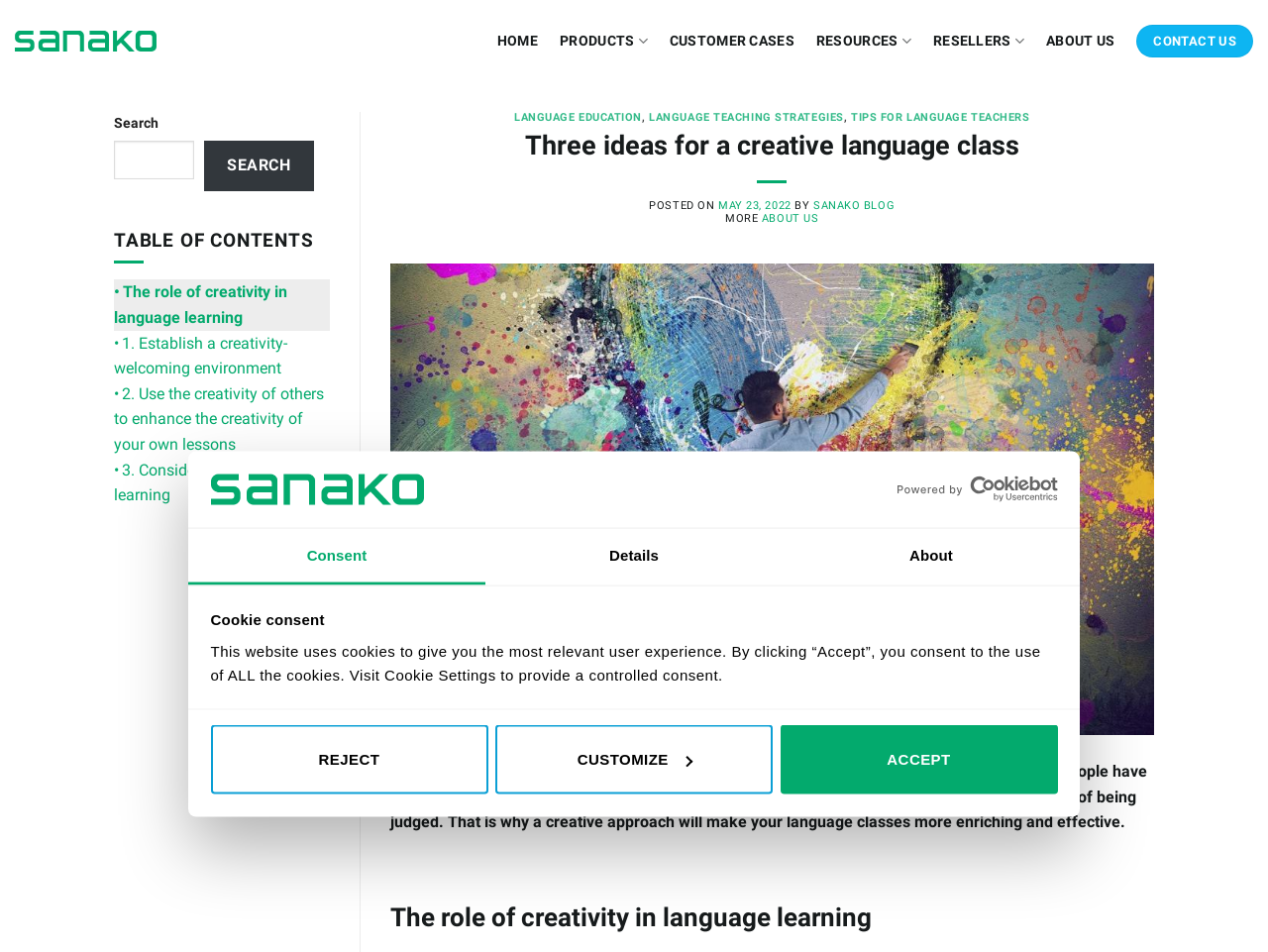Based on the description "3. Consider embodied learning", find the bounding box of the specified UI element.

[0.09, 0.48, 0.26, 0.534]